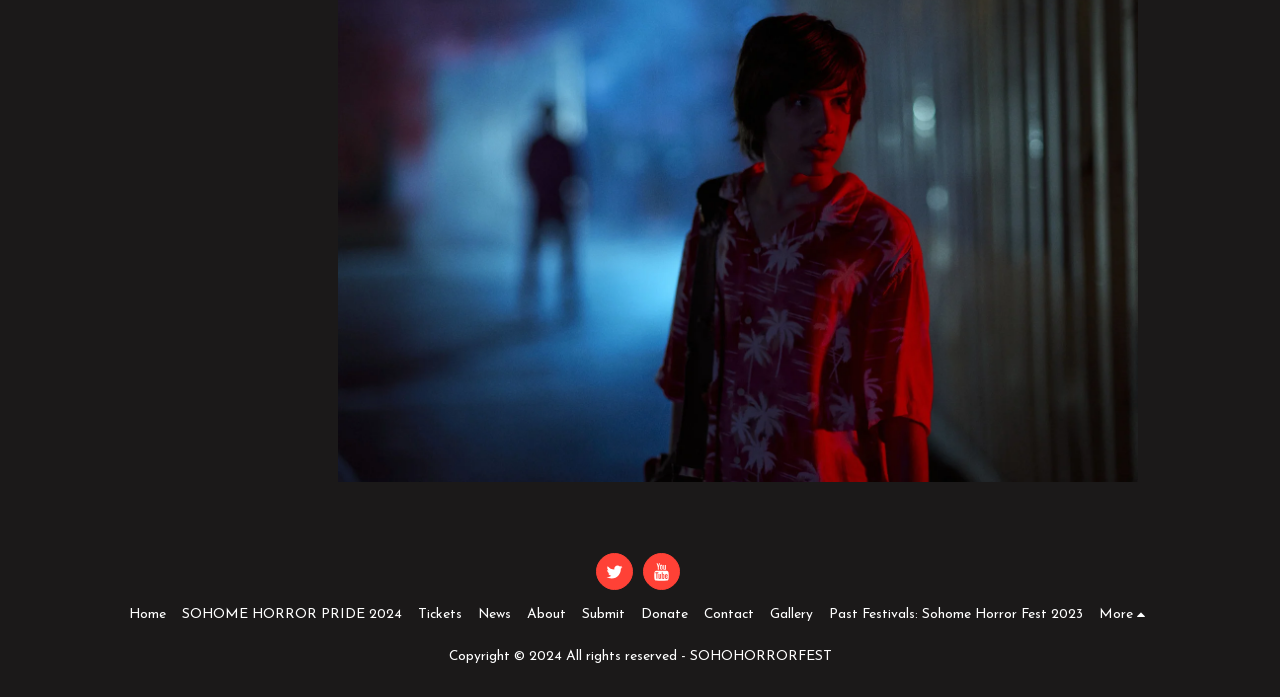Specify the bounding box coordinates of the area to click in order to execute this command: 'submit something'. The coordinates should consist of four float numbers ranging from 0 to 1, and should be formatted as [left, top, right, bottom].

[0.455, 0.868, 0.488, 0.897]